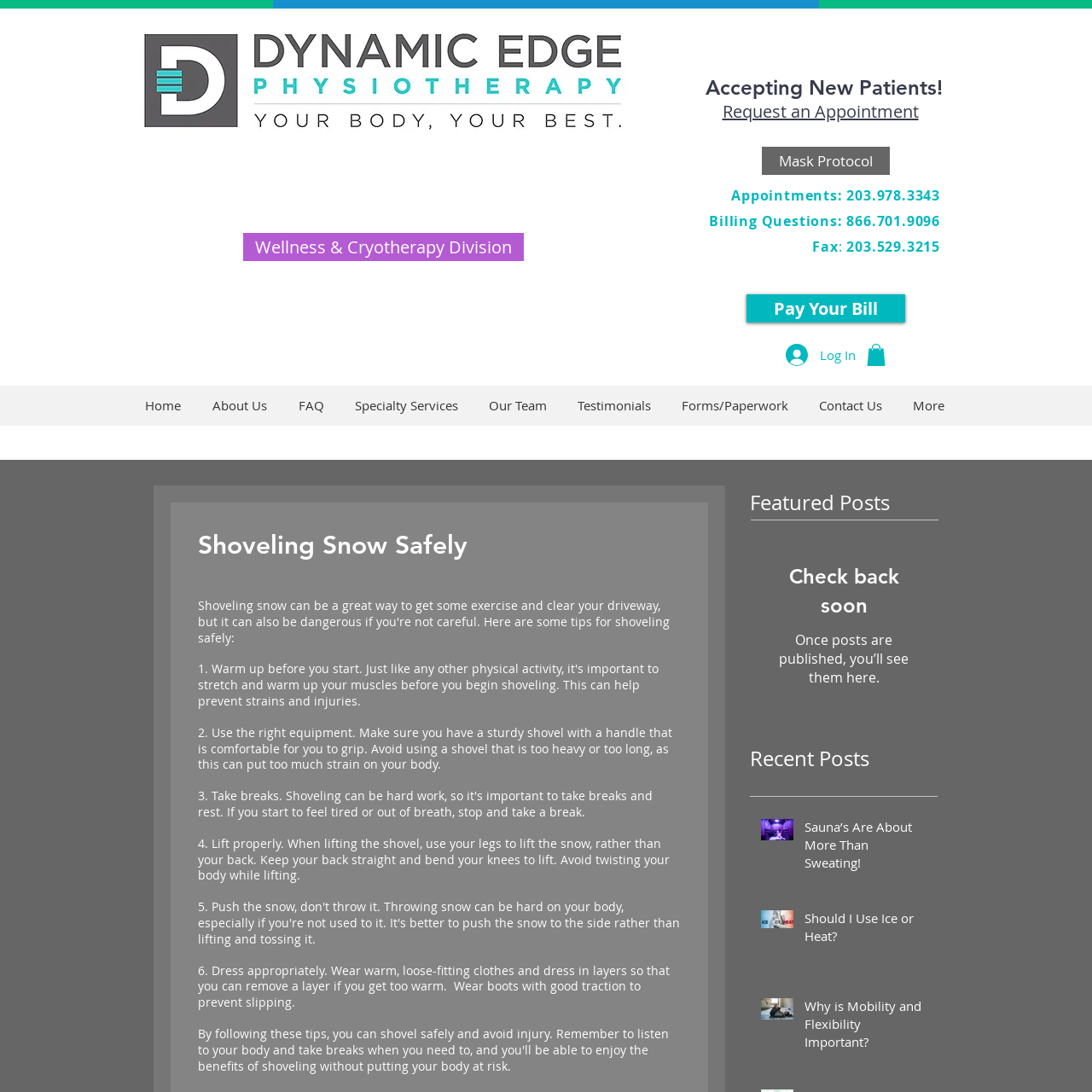Bounding box coordinates must be specified in the format (top-left x, top-left y, bottom-right x, bottom-right y). All values should be floating point numbers between 0 and 1. What are the bounding box coordinates of the UI element described as: Home

[0.118, 0.359, 0.18, 0.385]